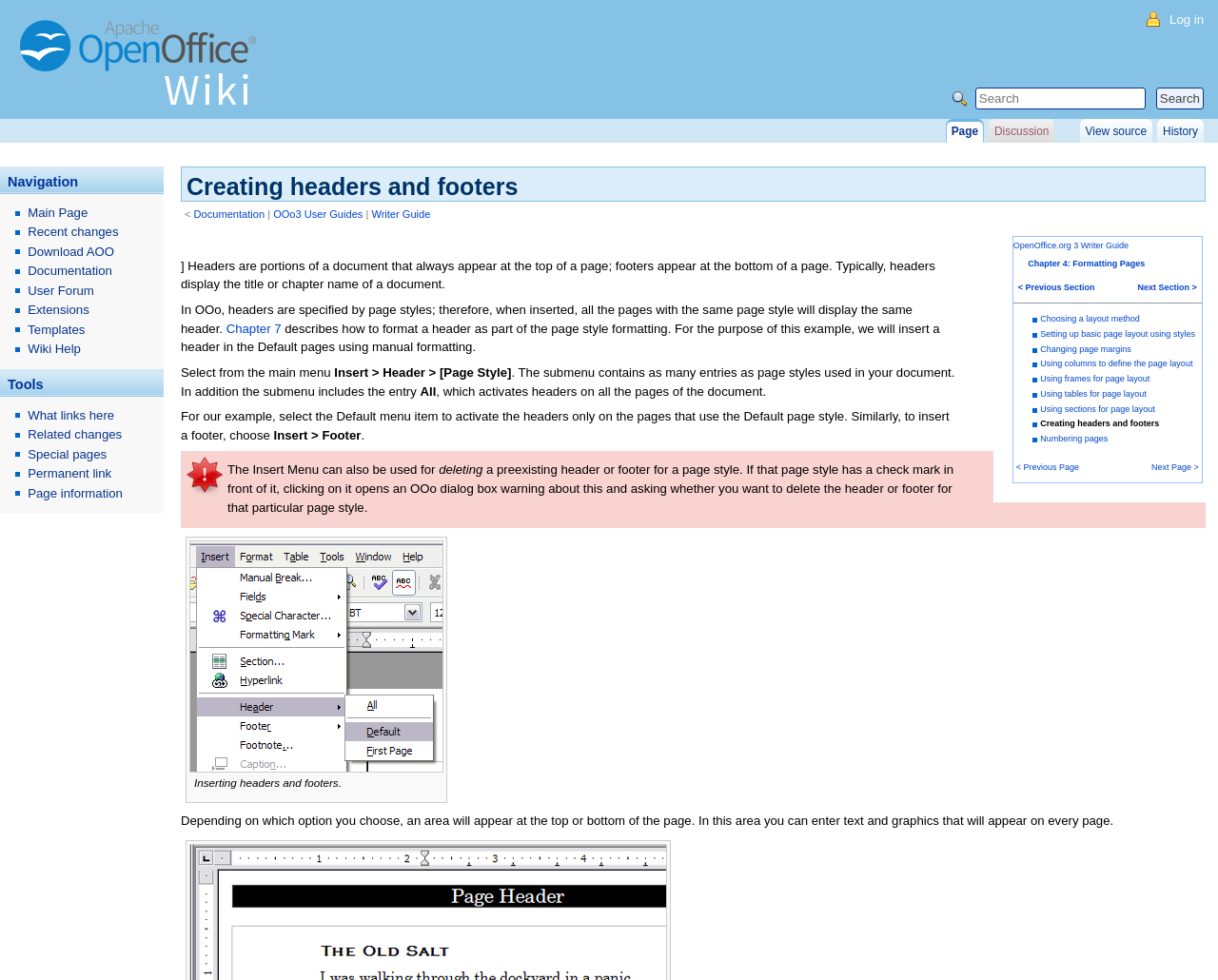Provide the bounding box coordinates of the area you need to click to execute the following instruction: "Go to 'Home' page".

None